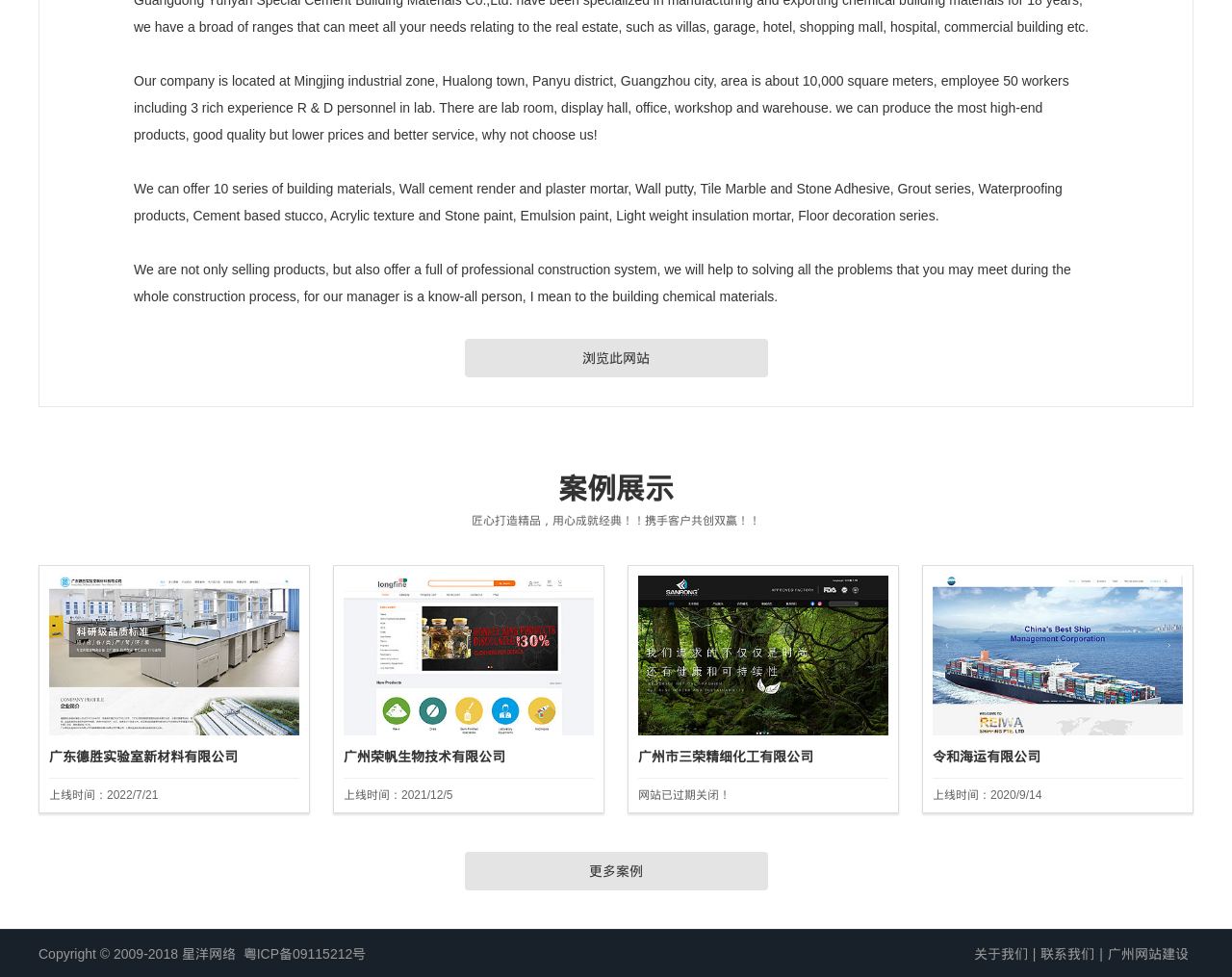Show the bounding box coordinates of the region that should be clicked to follow the instruction: "Browse this website."

[0.377, 0.347, 0.623, 0.386]